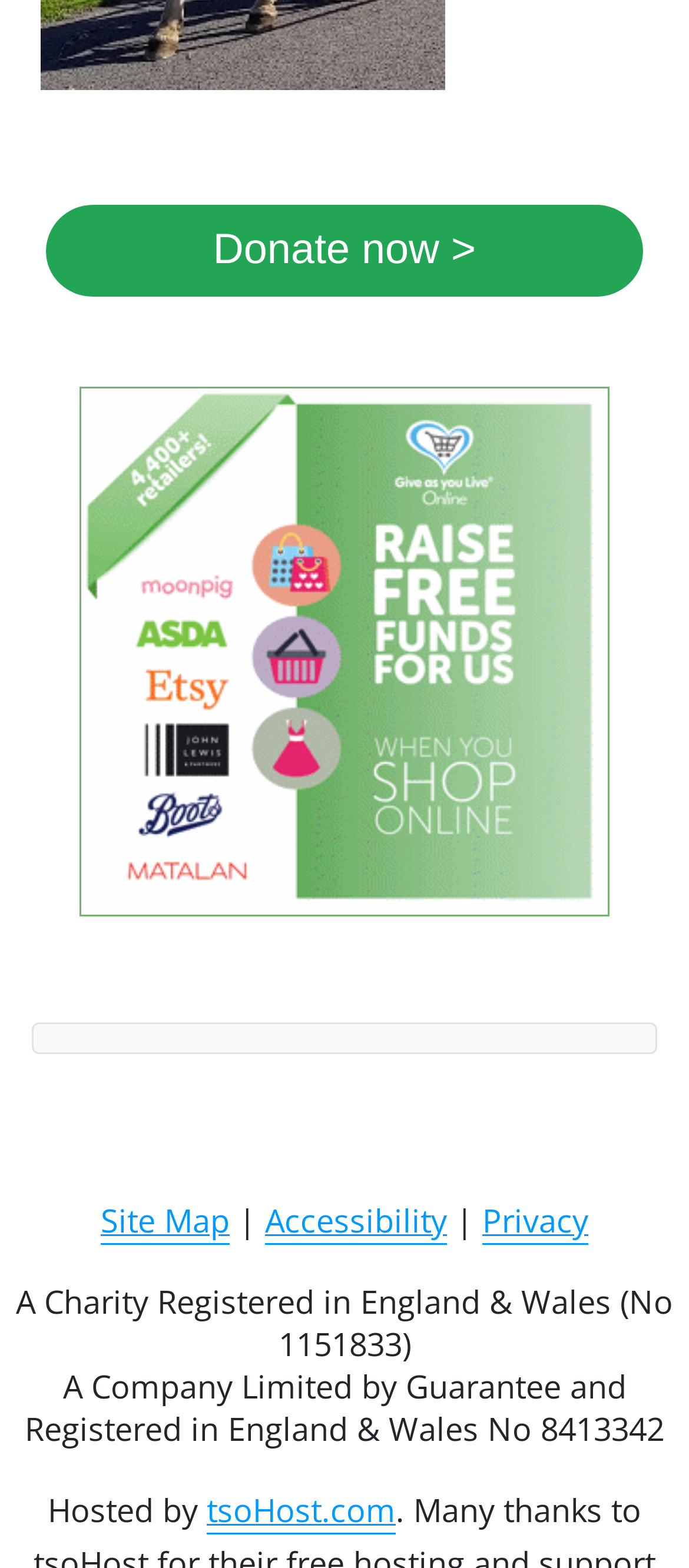Provide a one-word or brief phrase answer to the question:
What is the text above the 'Give As You Live' image?

Give As You Live